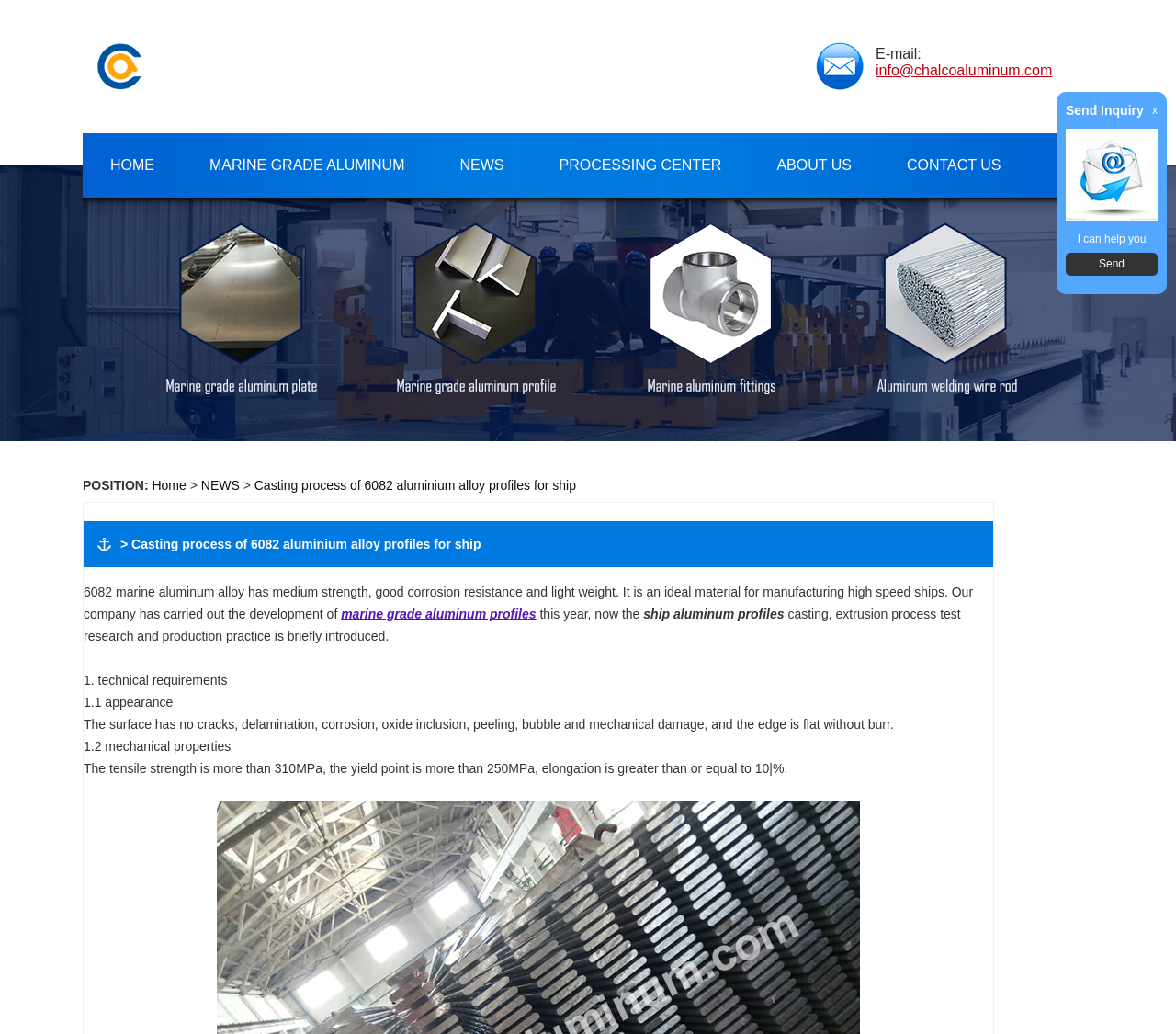Can you look at the image and give a comprehensive answer to the question:
What is the minimum tensile strength of the aluminum alloy?

The webpage specifies the mechanical properties of the aluminum alloy, stating that the tensile strength is more than 310MPa, the yield point is more than 250MPa, and elongation is greater than or equal to 10%.